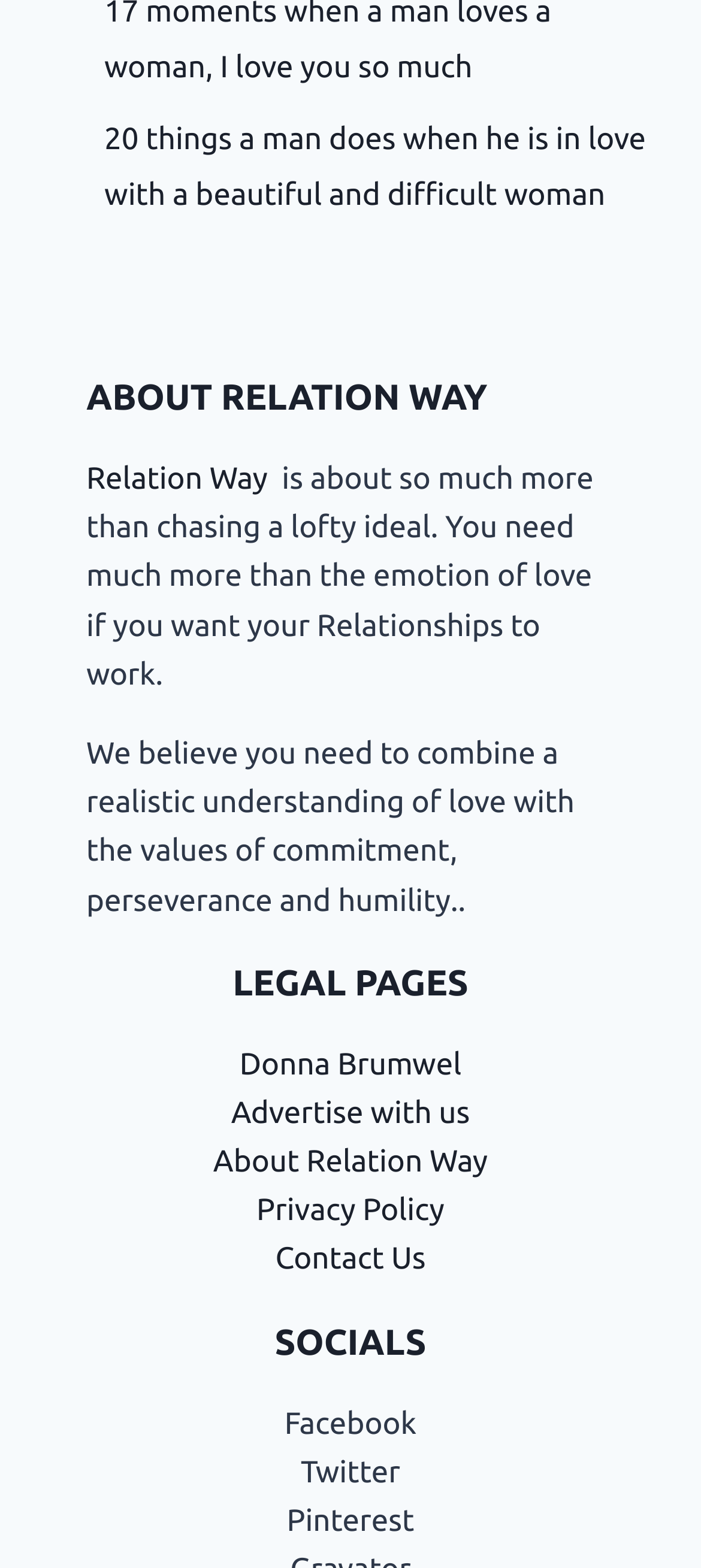What social media platforms are listed?
Respond to the question with a well-detailed and thorough answer.

I looked at the StaticText elements under the 'SOCIALS' heading and found the texts 'Facebook', 'Twitter', and 'Pinterest', which are the names of social media platforms.